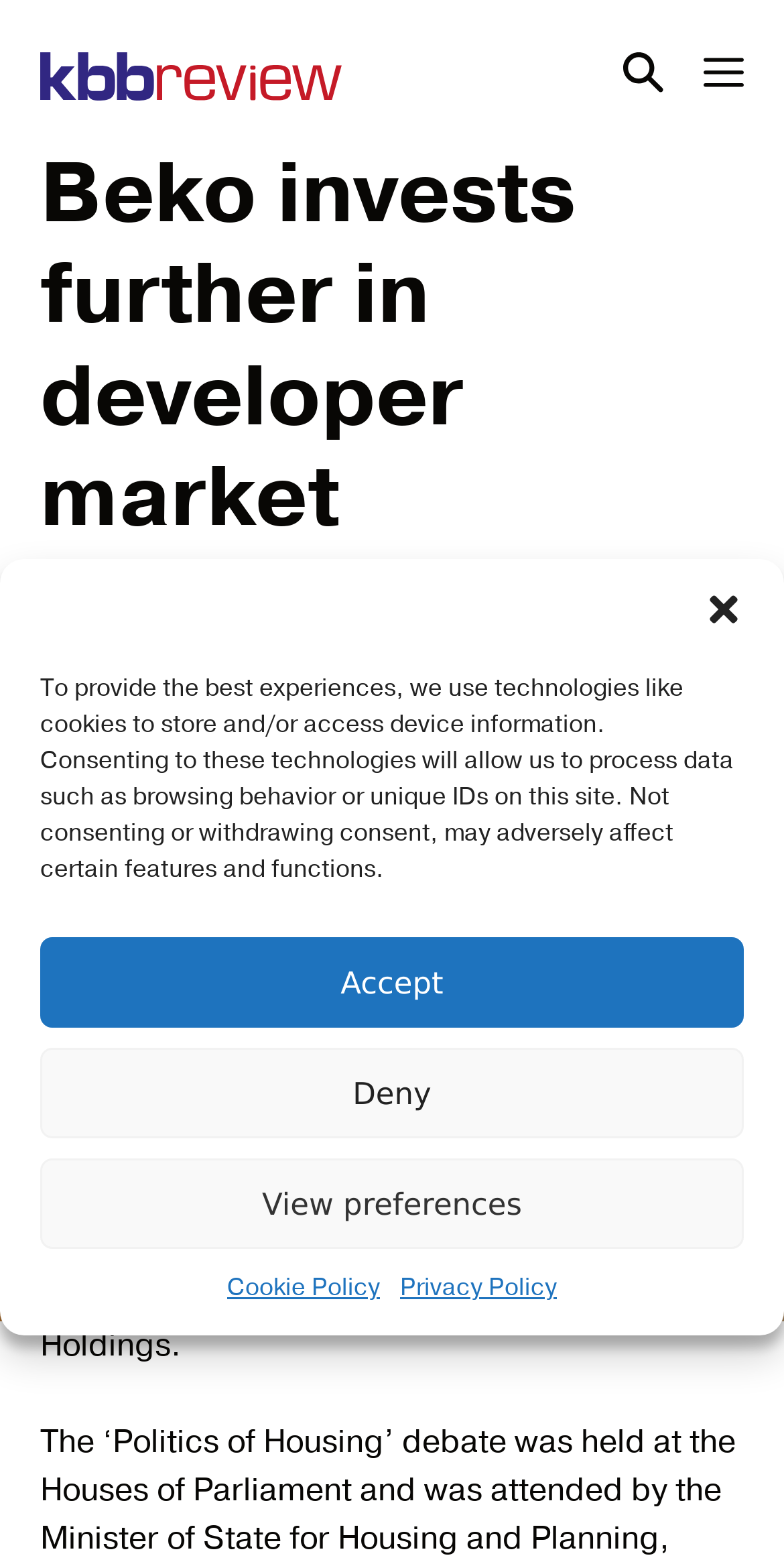Who is the author of the article?
Give a comprehensive and detailed explanation for the question.

I found the answer by reading the text 'By Matt Balmer' which indicates that Matt Balmer is the author of the article.